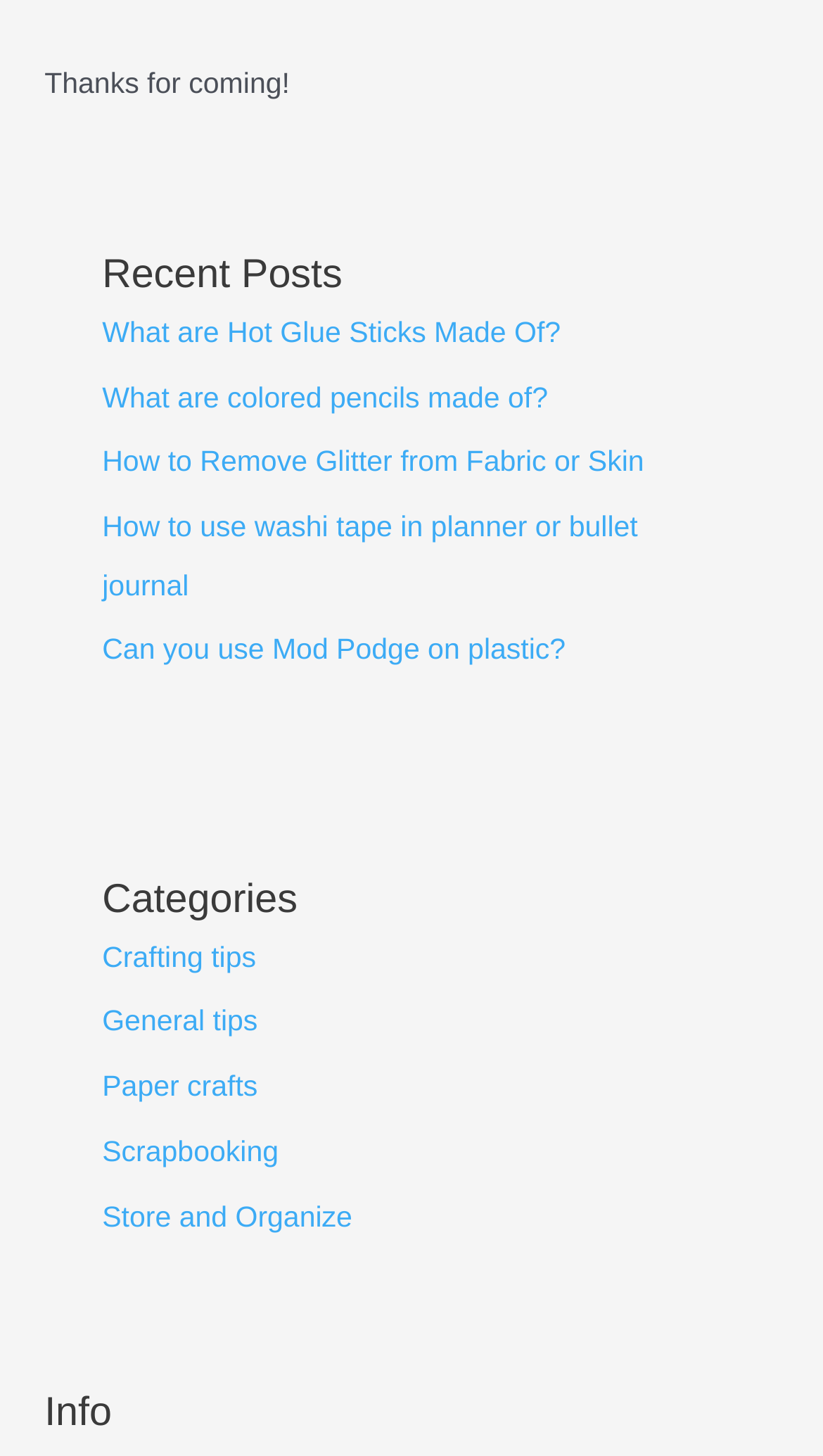Refer to the screenshot and answer the following question in detail:
How many sections are there on the webpage?

I looked at the webpage structure and found that there are three main sections: 'Recent Posts', 'Categories', and 'Info'.